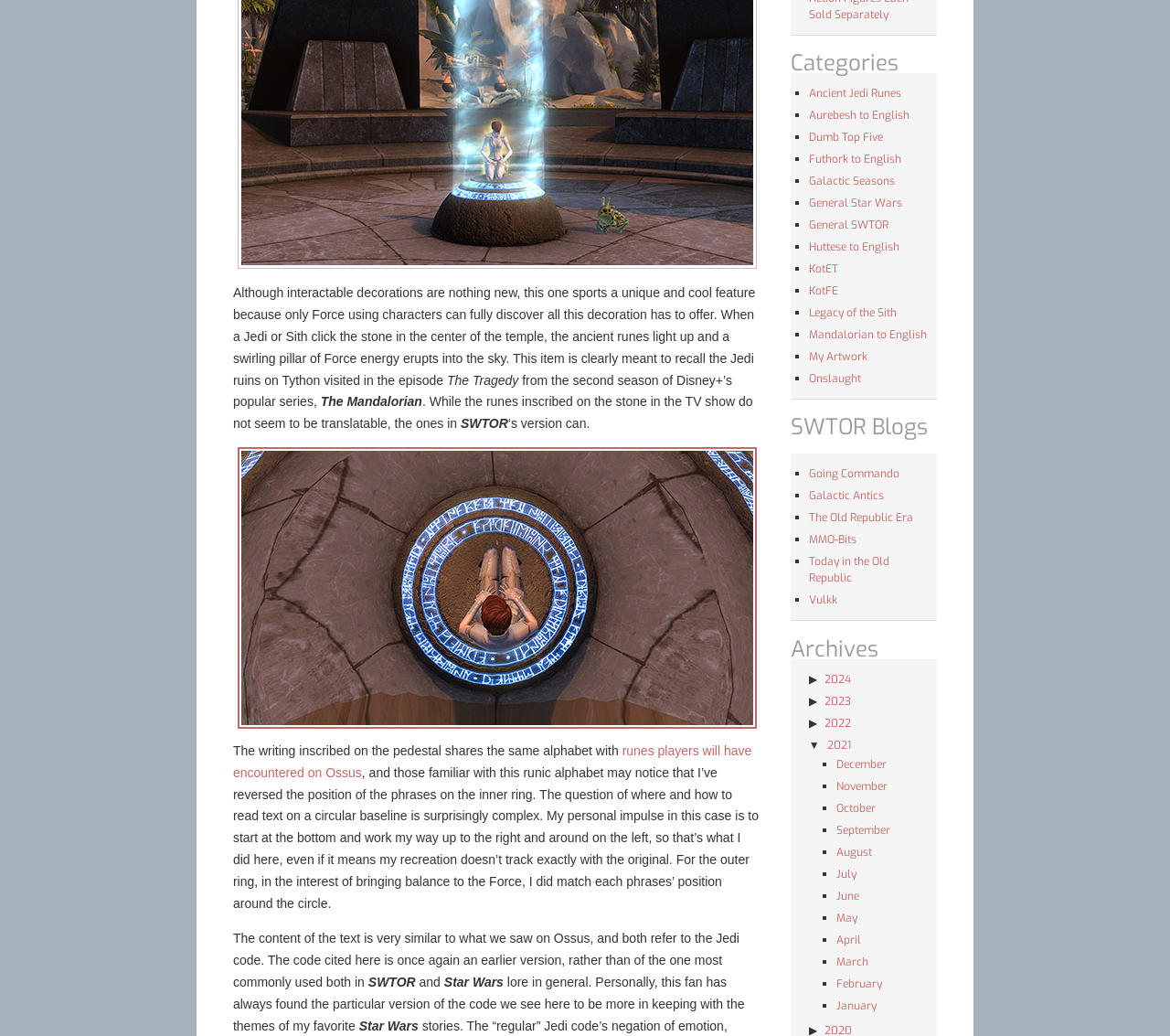Give the bounding box coordinates for the element described as: "Huttese to English".

[0.691, 0.232, 0.769, 0.246]